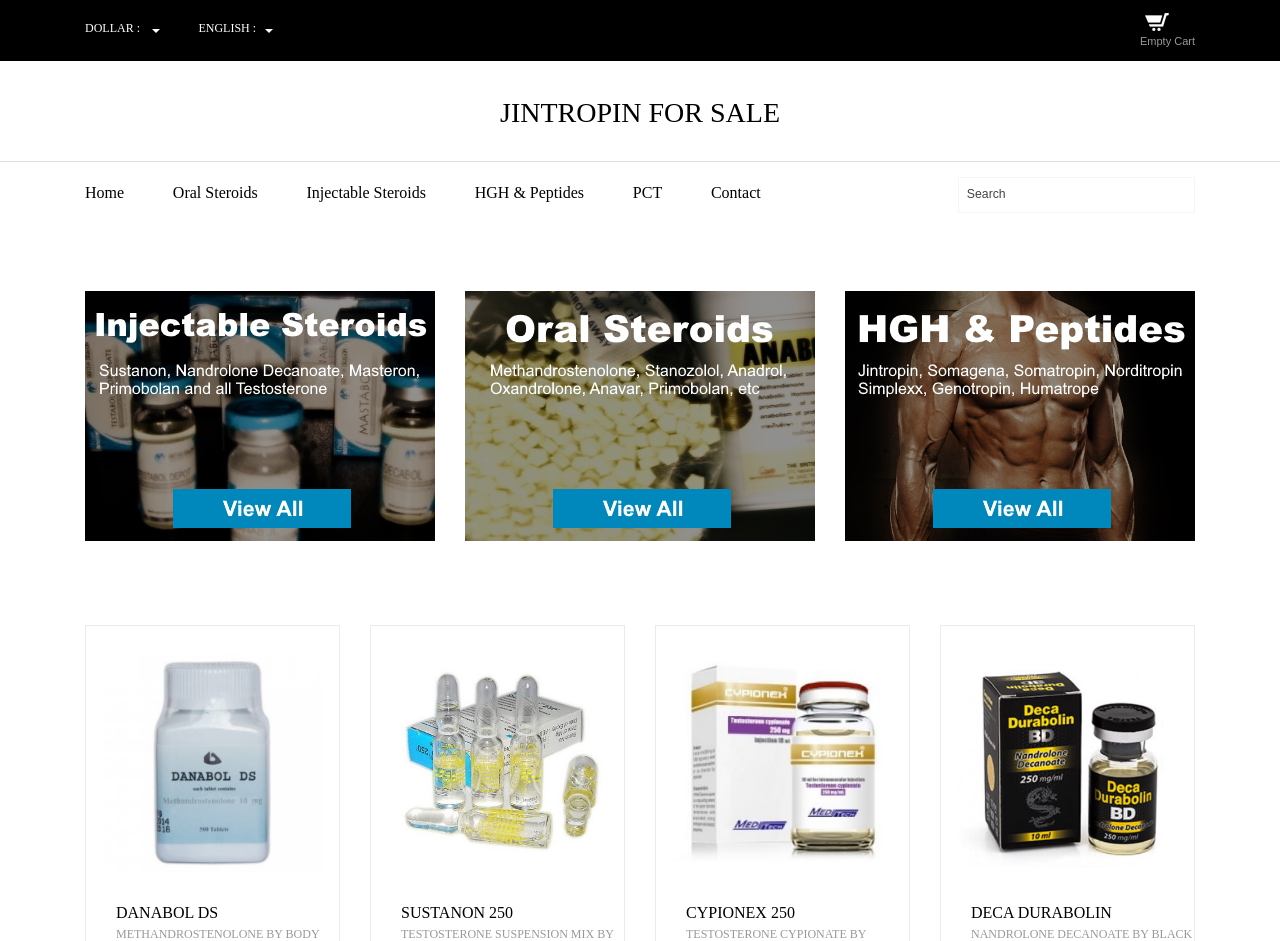How many language options are available?
Please respond to the question with a detailed and well-explained answer.

I found three StaticText elements with text 'ENGLISH', 'FRENCH', and 'GERMAN' respectively, which suggests that the user can select from three language options.